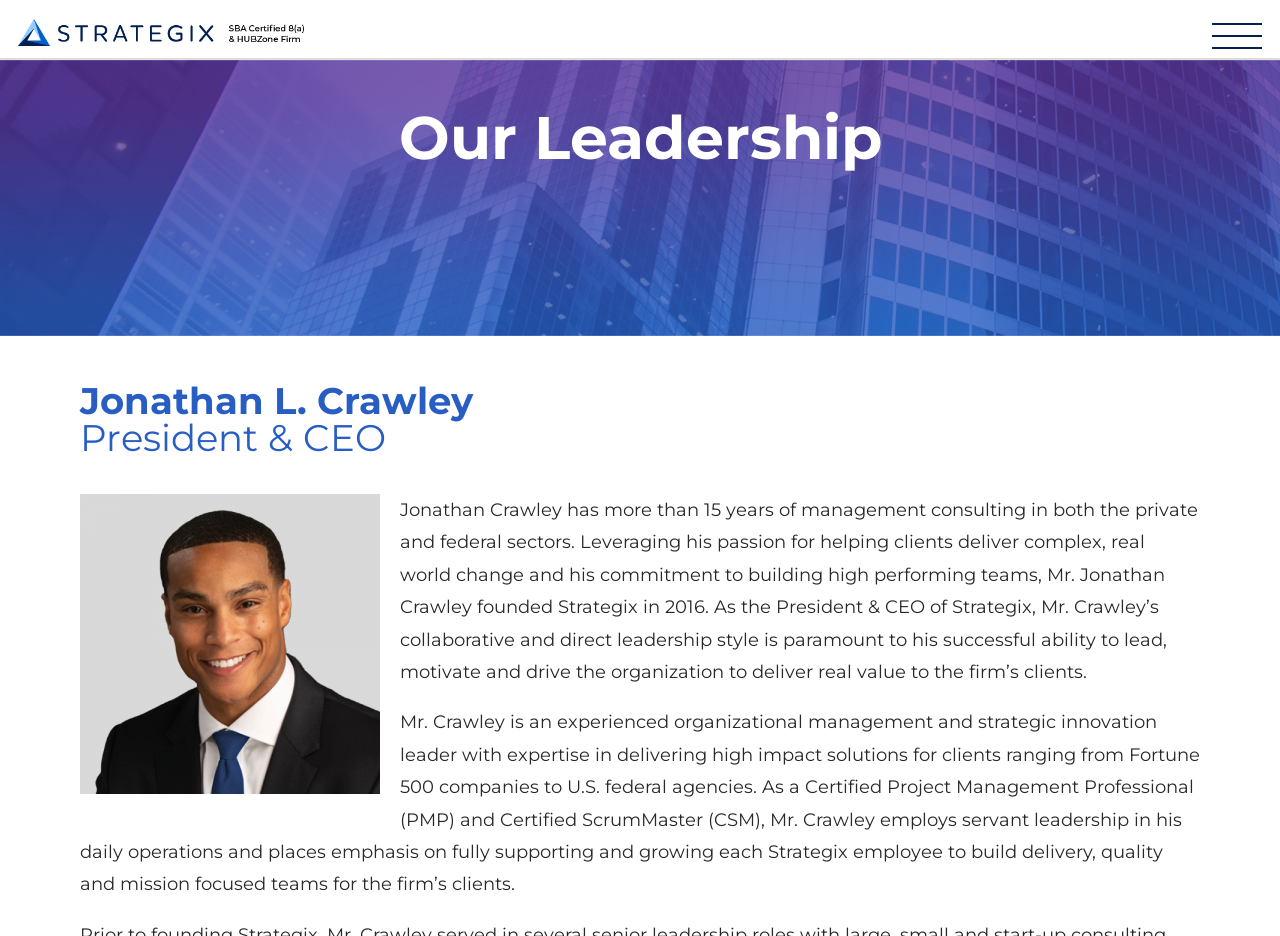What is the company's focus area?
Please answer the question with a detailed response using the information from the screenshot.

I inferred this by reading the bio of Jonathan Crawley, which mentions his experience in management consulting in both private and federal sectors. This suggests that the company, Strategix, is focused on management consulting.